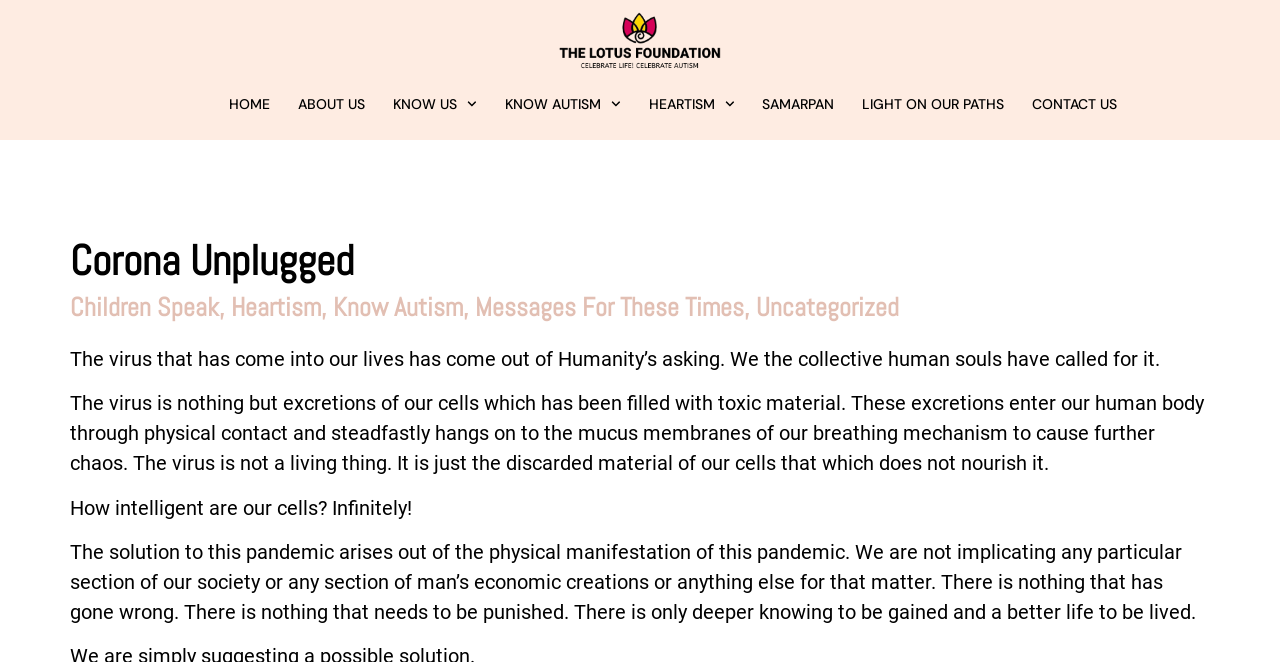Offer a meticulous description of the webpage's structure and content.

The webpage is titled "Corona Unplugged - The Lotus Foundation" and has a prominent heading "Corona Unplugged" at the top center of the page. Below this heading, there is a secondary heading that lists several categories, including "Children Speak", "Heartism", "Know Autism", "Messages For These Times", and "Uncategorized". Each of these categories is a clickable link.

To the top right of the page, there is a navigation menu with links to "HOME", "ABOUT US", "KNOW US", "KNOW AUTISM", "HEARTISM", "SAMARPAN", "LIGHT ON OUR PATHS", and "CONTACT US". Each of these links has a small icon to its right.

The main content of the page is a series of paragraphs that discuss the COVID-19 pandemic. The text explains that the virus is a result of humanity's actions and that it is not a living thing, but rather a byproduct of our cells. The text also touches on the idea that the solution to the pandemic lies in gaining a deeper understanding of it and living a better life.

There are a total of 7 links in the navigation menu, and 5 categories listed in the secondary heading. The page has a total of 3 images, each of which is a small icon associated with one of the links in the navigation menu.